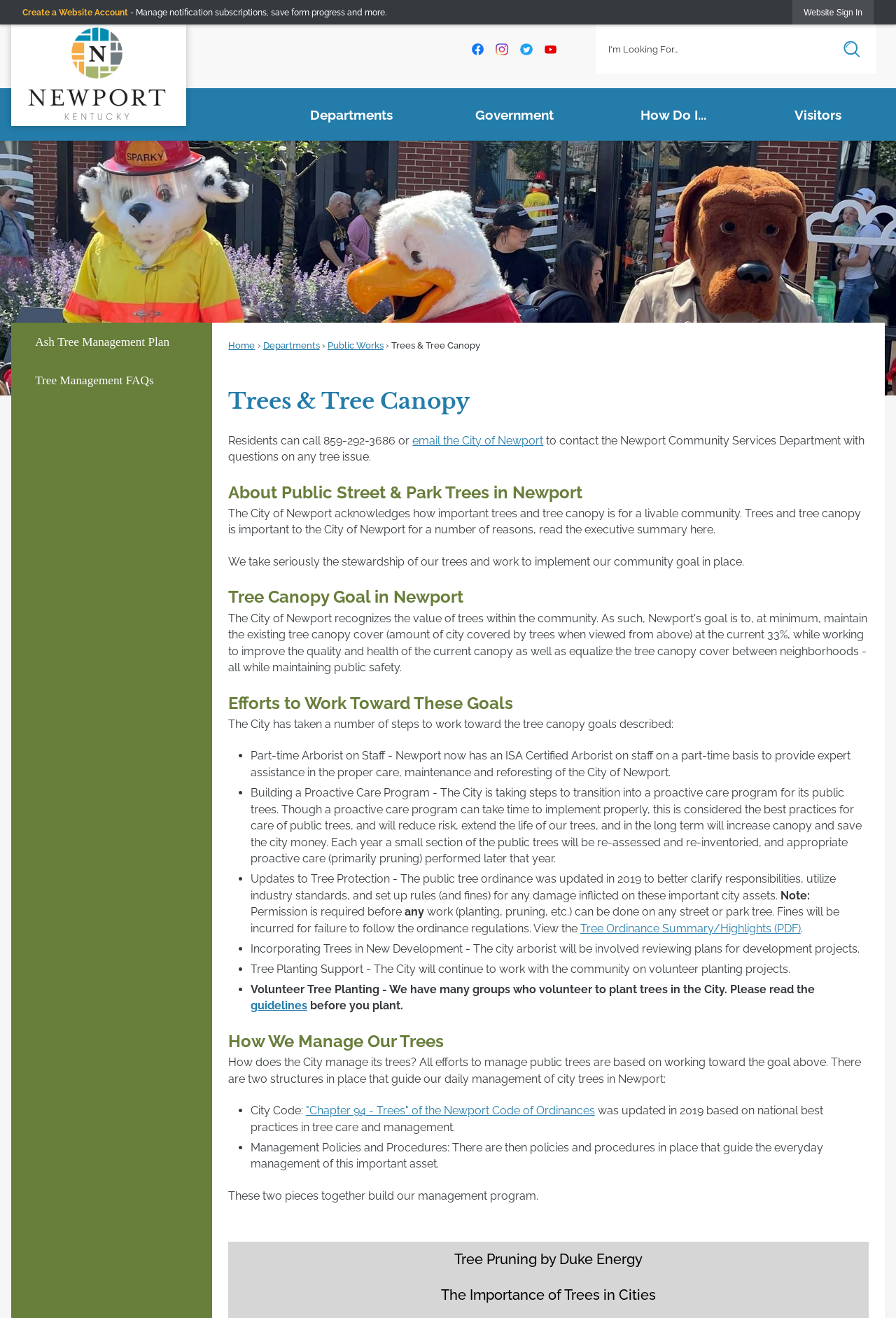Please predict the bounding box coordinates (top-left x, top-left y, bottom-right x, bottom-right y) for the UI element in the screenshot that fits the description: alt="Newport Home Page"

[0.012, 0.019, 0.208, 0.096]